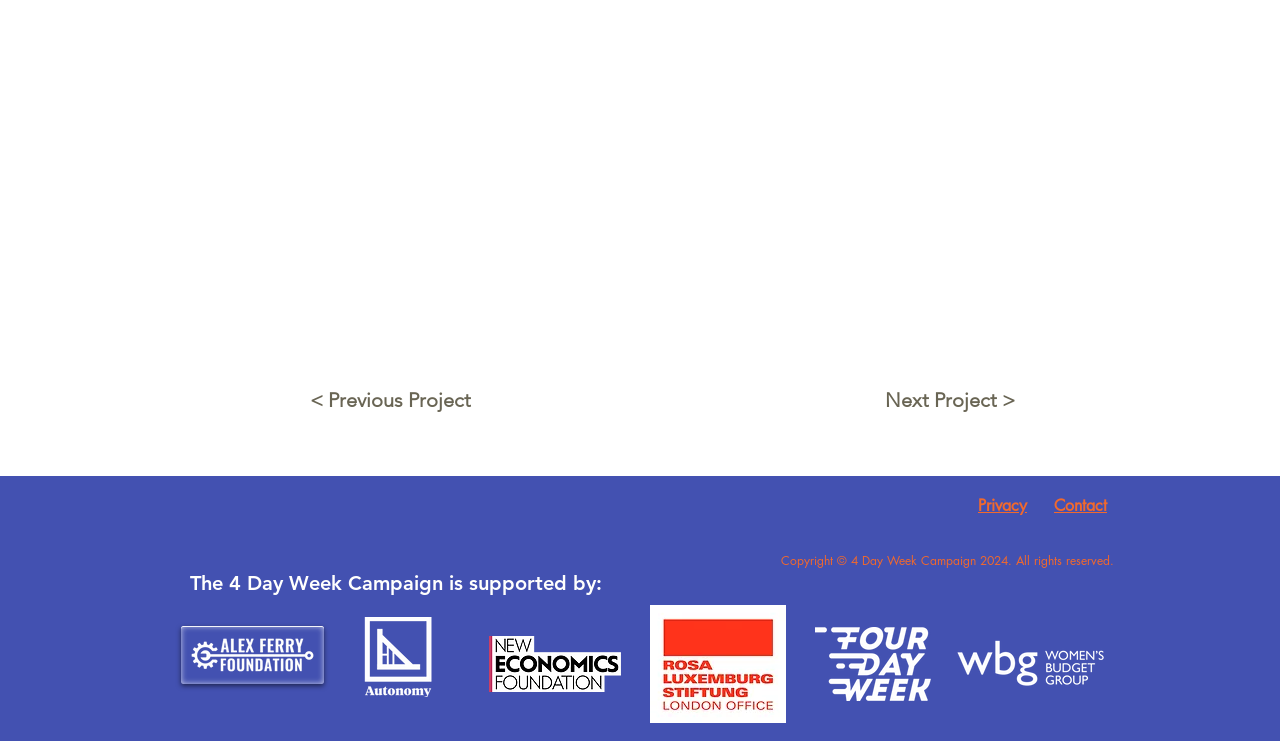Provide a one-word or brief phrase answer to the question:
How many logos are there?

5